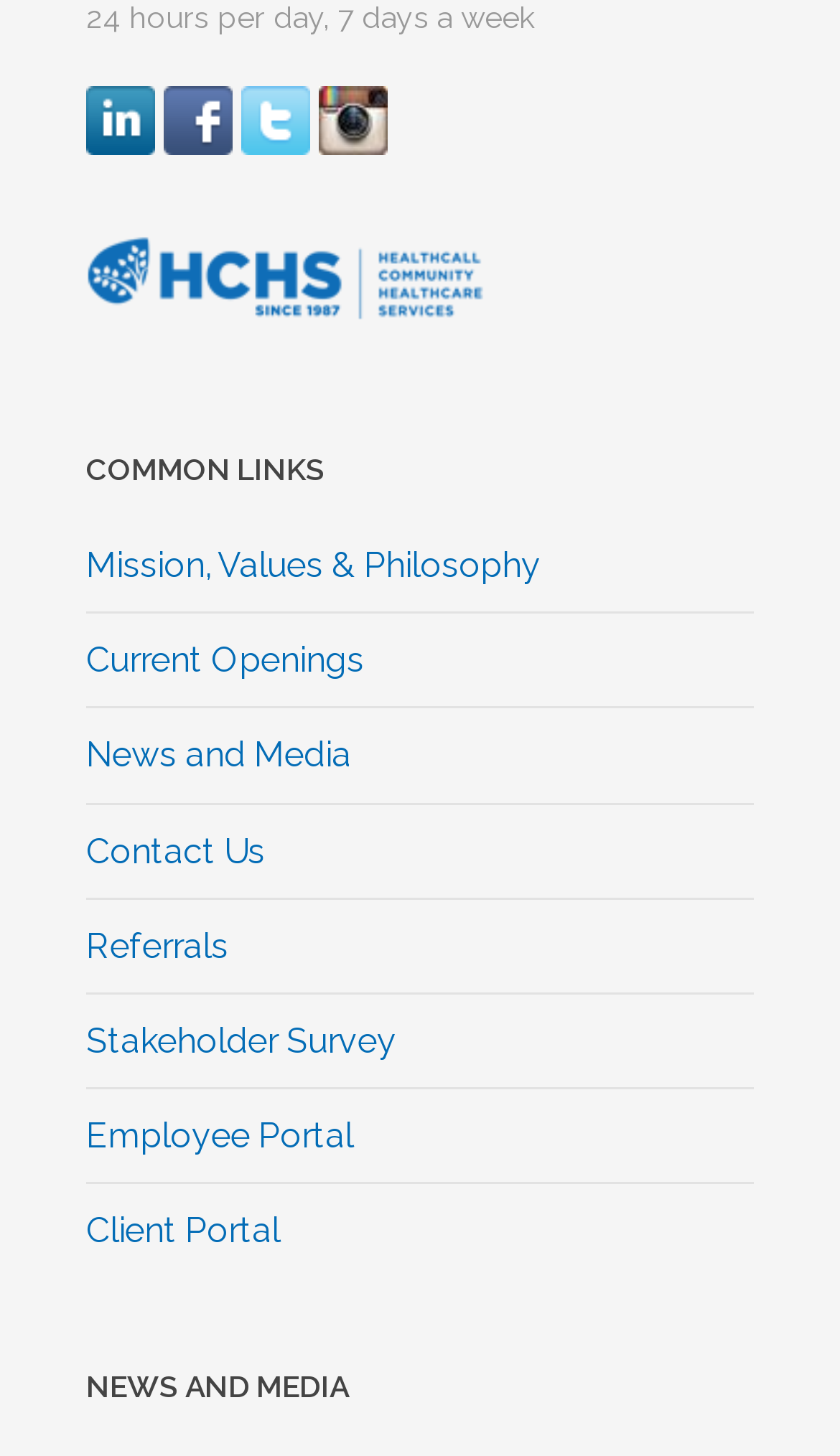Indicate the bounding box coordinates of the element that needs to be clicked to satisfy the following instruction: "Print this post". The coordinates should be four float numbers between 0 and 1, i.e., [left, top, right, bottom].

None